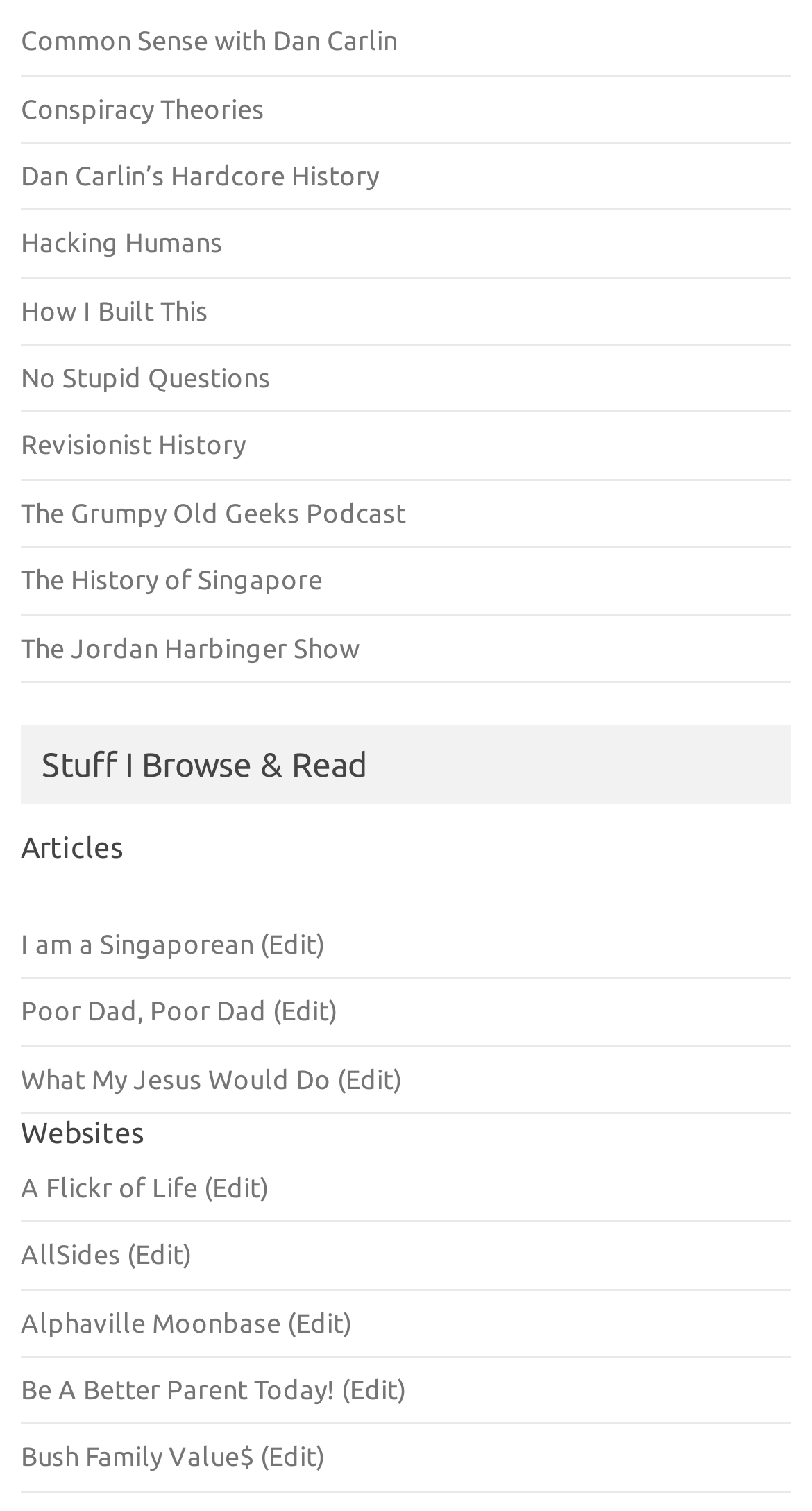Please specify the bounding box coordinates of the element that should be clicked to execute the given instruction: 'Browse the Revisionist History podcast'. Ensure the coordinates are four float numbers between 0 and 1, expressed as [left, top, right, bottom].

[0.026, 0.285, 0.303, 0.304]